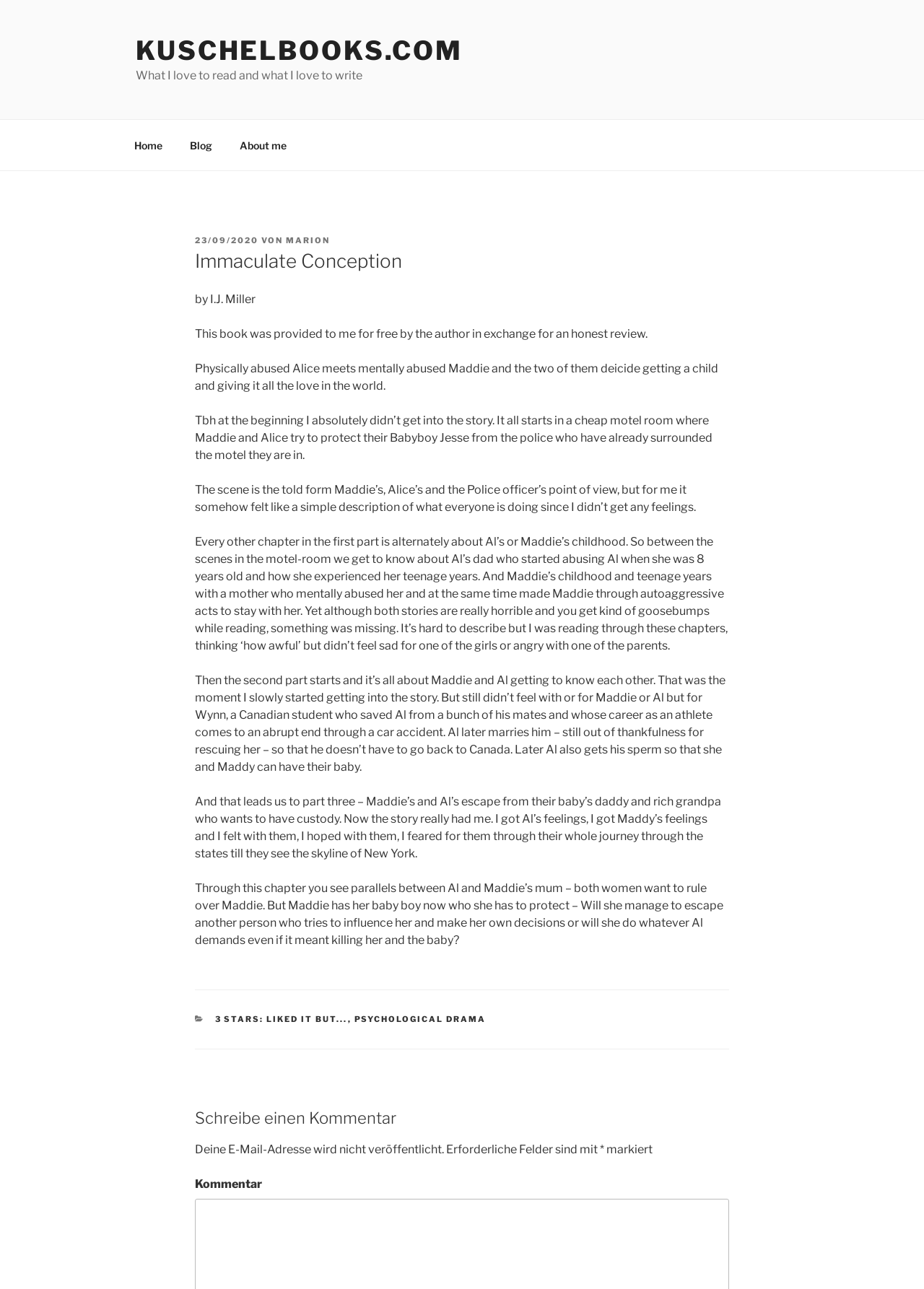Respond with a single word or short phrase to the following question: 
What is the name of the Canadian student who saves Al?

Wynn